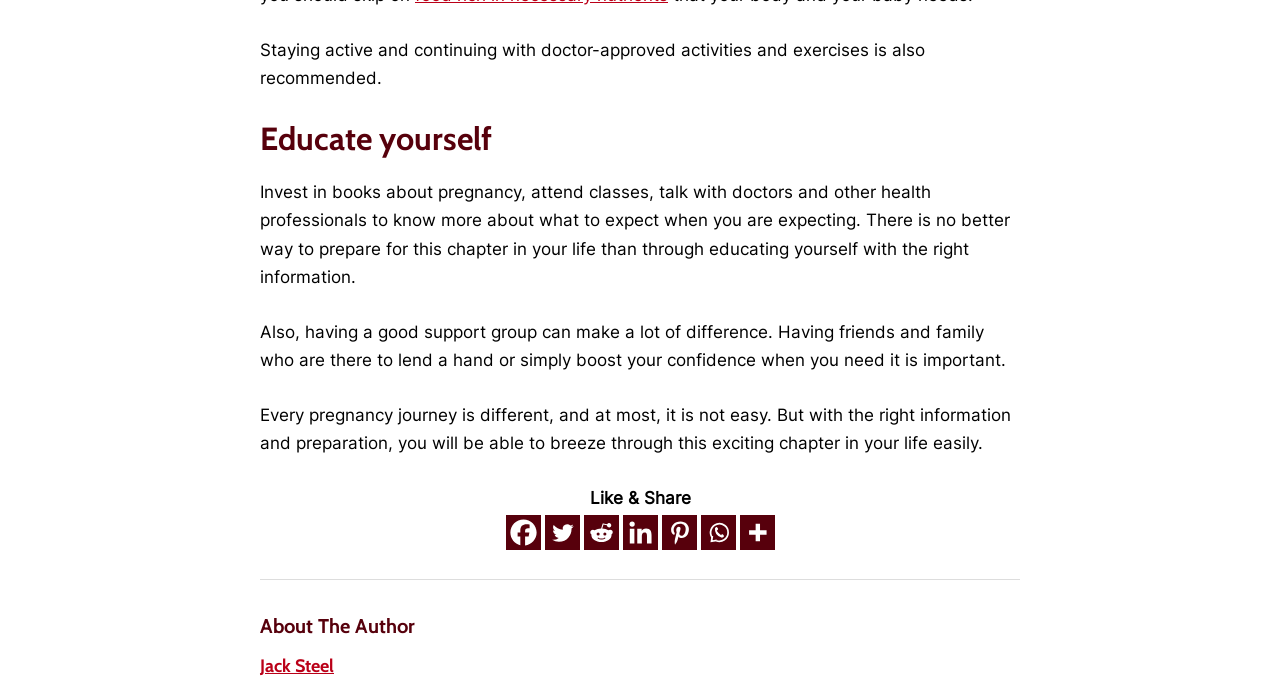Kindly determine the bounding box coordinates of the area that needs to be clicked to fulfill this instruction: "Read more about the author".

[0.203, 0.966, 0.797, 0.998]